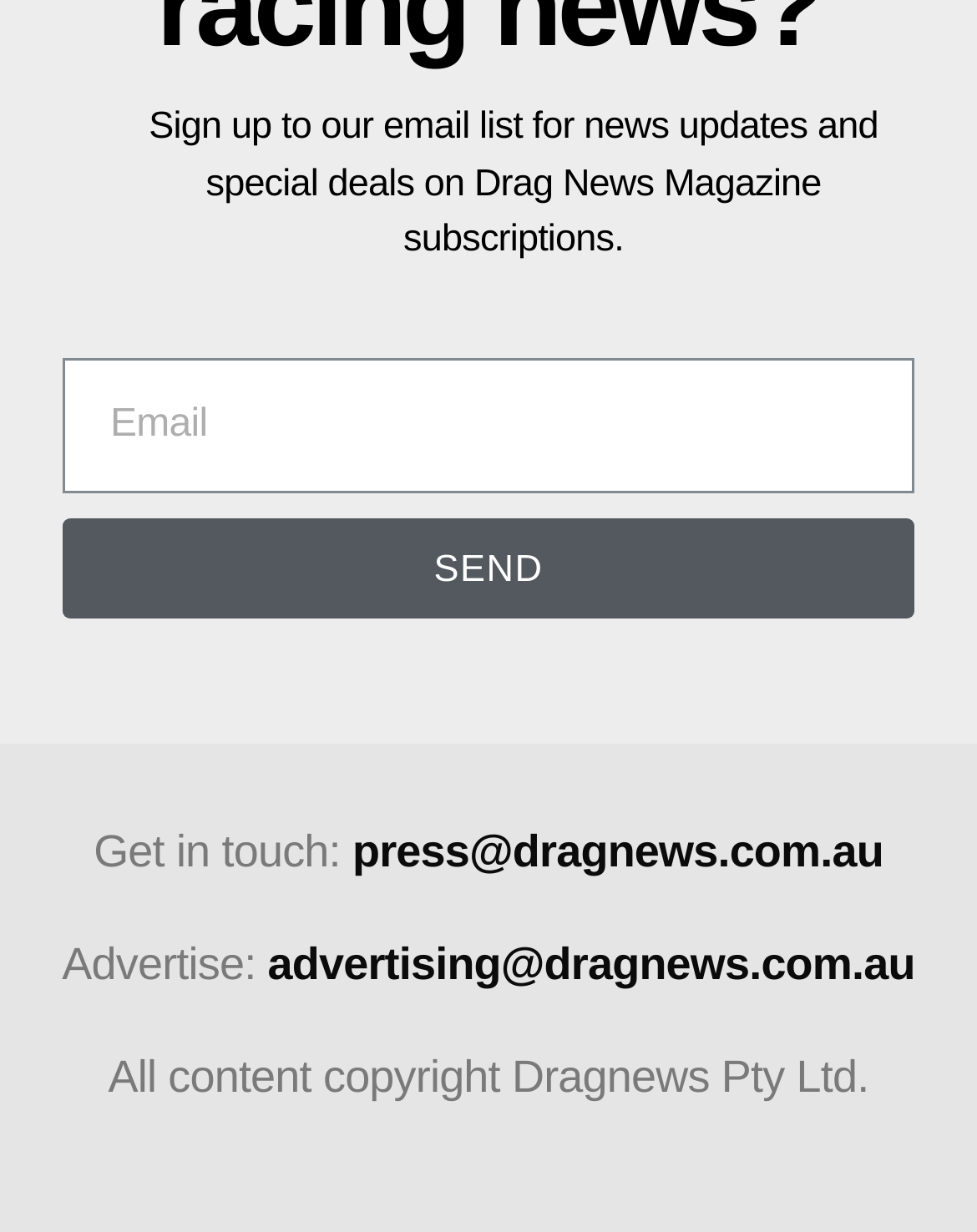What is the purpose of the textbox?
Offer a detailed and exhaustive answer to the question.

The textbox is labeled as 'Email' and is required, indicating that it is used to input an email address, likely for signing up to the email list as mentioned in the nearby StaticText.